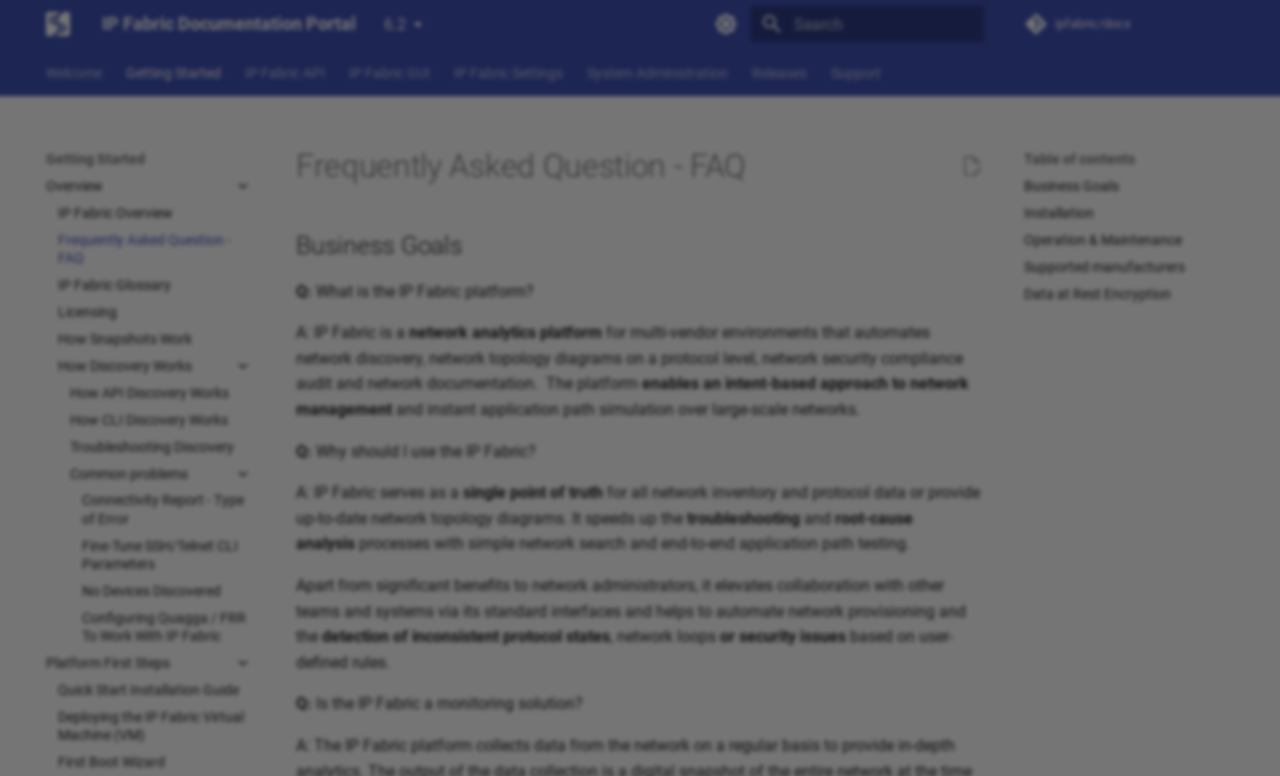Provide a short answer using a single word or phrase for the following question: 
How many tabs are available in the navigation?

7